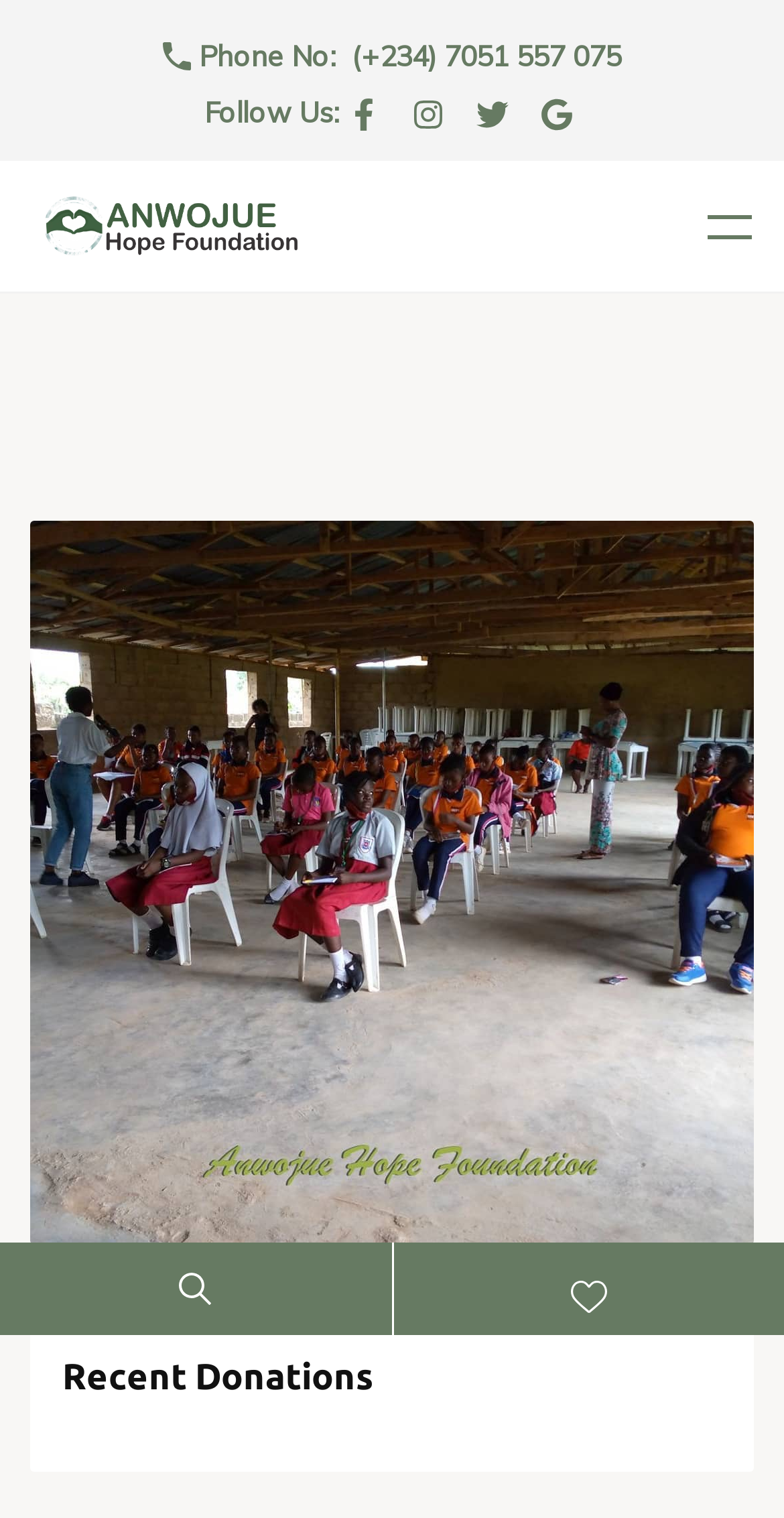Provide the bounding box coordinates of the area you need to click to execute the following instruction: "Donate now".

[0.501, 0.819, 1.0, 0.879]